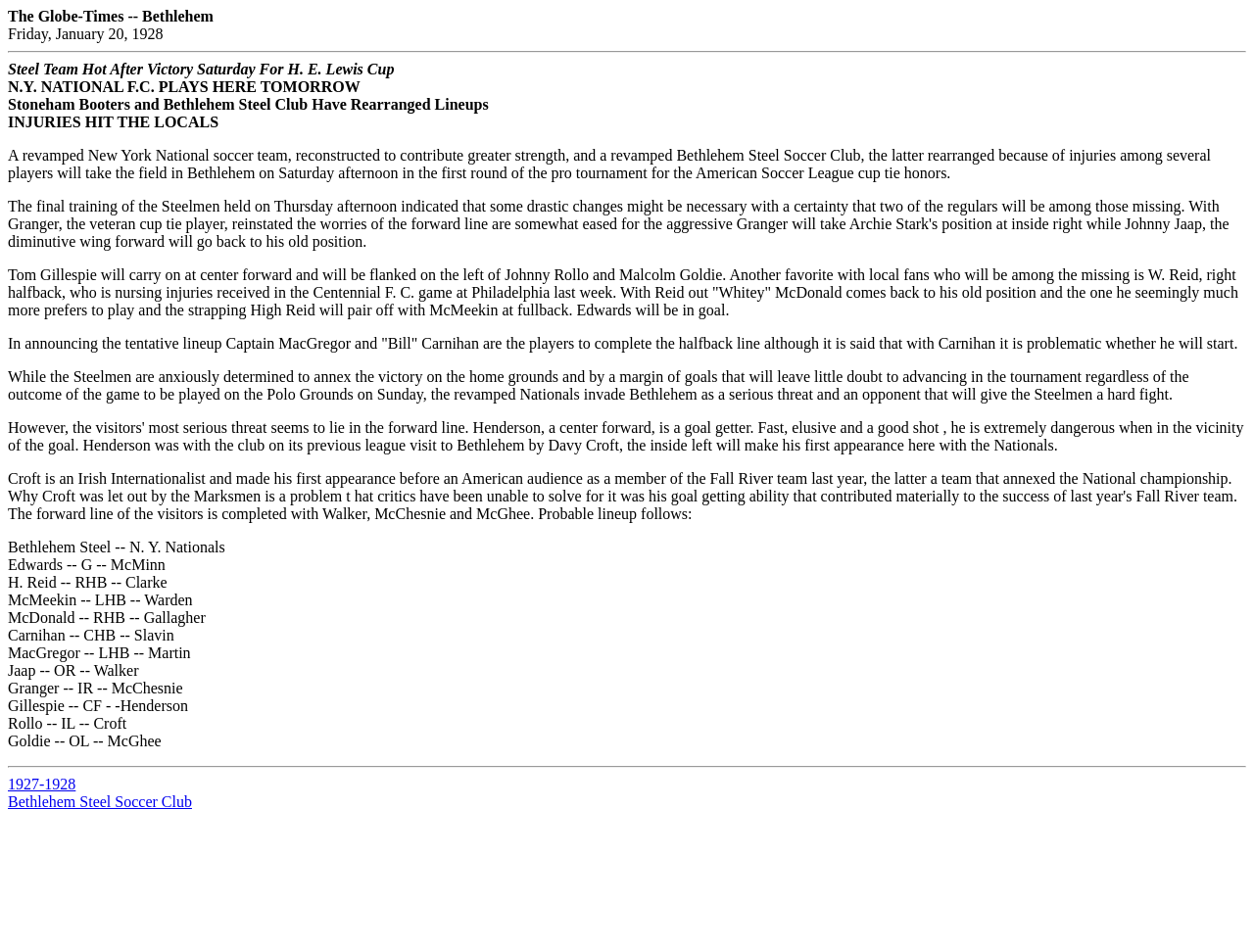Describe the webpage in detail, including text, images, and layout.

The webpage appears to be a news article from The Globe-Times, dated Friday, January 20, 1928. At the top, there is a header with the newspaper's name and date. Below the header, there is a horizontal separator line.

The main content of the article is divided into several sections. The first section has a few headlines, including "Steel Team Hot After Victory Saturday For H. E. Lewis Cup" and "N.Y. NATIONAL F.C. PLAYS HERE TOMORROW". These headlines are followed by a brief summary of the upcoming soccer match between Bethlehem Steel and New York National.

The next section provides more detailed information about the teams' lineups and strategies. The text is divided into several paragraphs, with the top paragraph discussing the revamped New York National team and the rearranged Bethlehem Steel team due to injuries. The following paragraphs provide more specific information about the players and their positions.

Below the article, there is a section that appears to be a table or a list, comparing the lineups of the two teams. The list includes the players' names and positions, with the Bethlehem Steel team on the left and the New York National team on the right.

At the very bottom of the page, there is another horizontal separator line, followed by two links: "1927-1928" and "Bethlehem Steel Soccer Club".